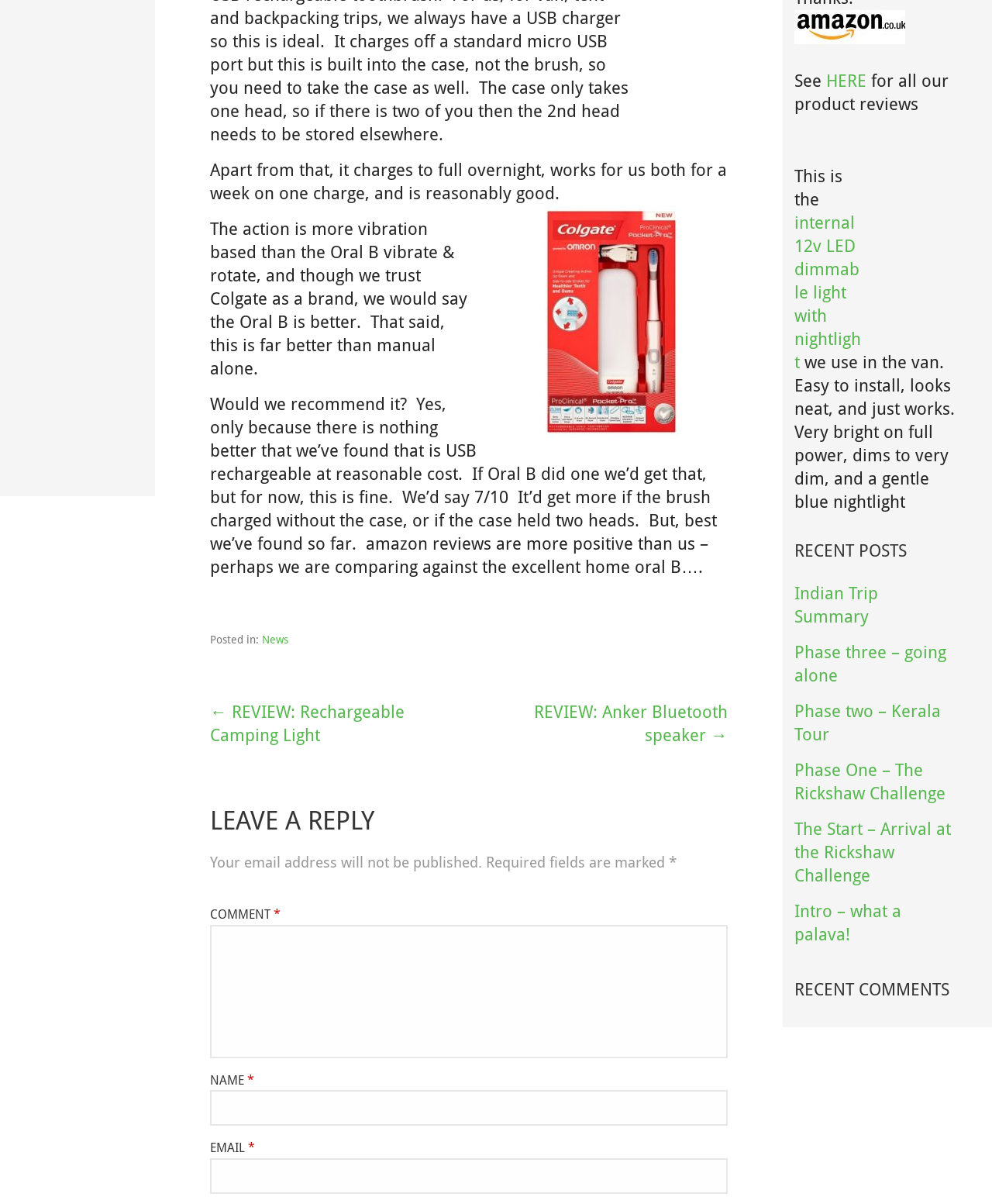Given the description HERE, predict the bounding box coordinates of the UI element. Ensure the coordinates are in the format (top-left x, top-left y, bottom-right x, bottom-right y) and all values are between 0 and 1.

[0.833, 0.059, 0.873, 0.075]